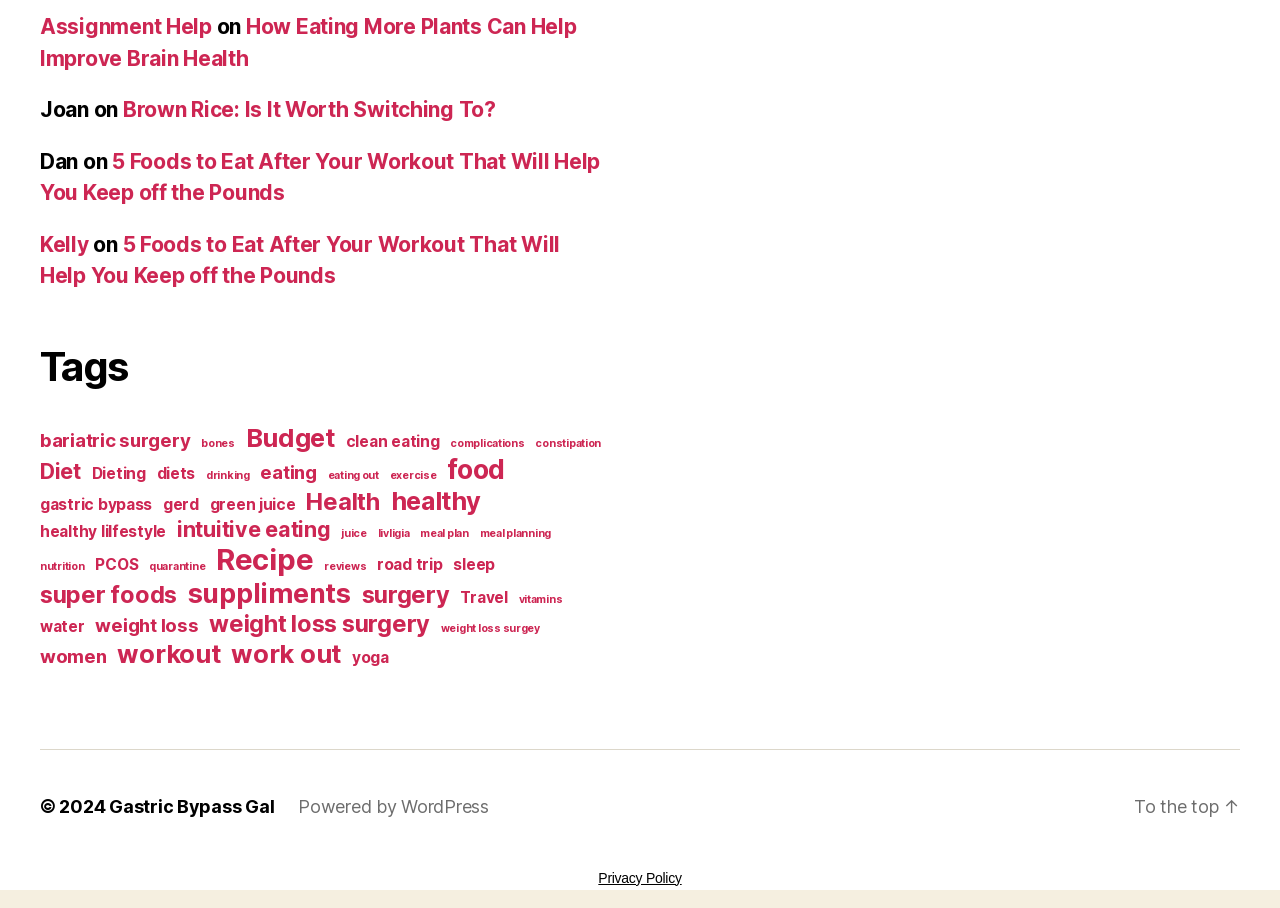Answer the question below in one word or phrase:
How many items are tagged under 'workout'?

6